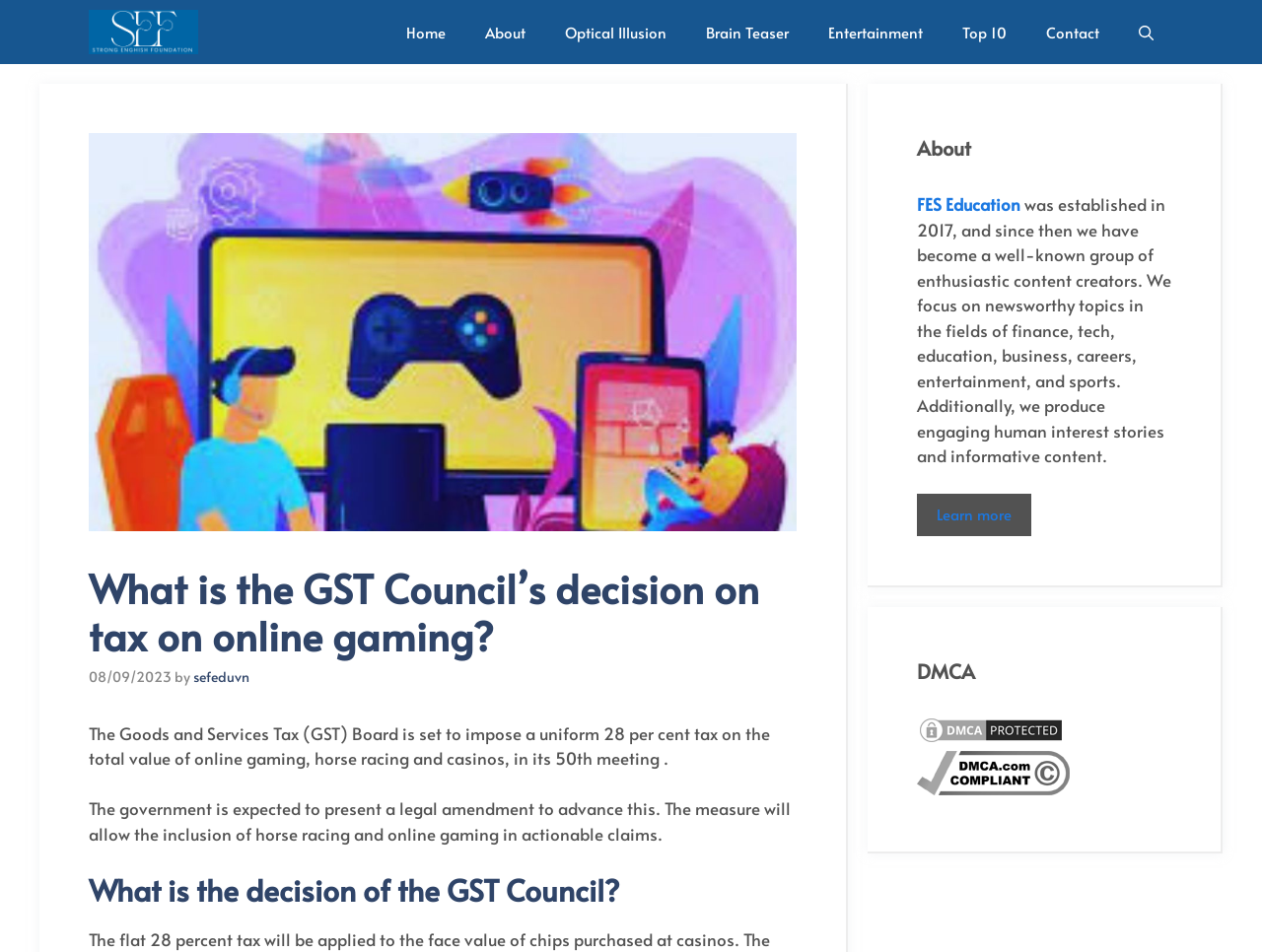What is the GST Council's decision on tax?
Please respond to the question thoroughly and include all relevant details.

The GST Council has decided to impose a uniform 28% tax on the total value of online gaming, horse racing, and casinos, as stated in the article.